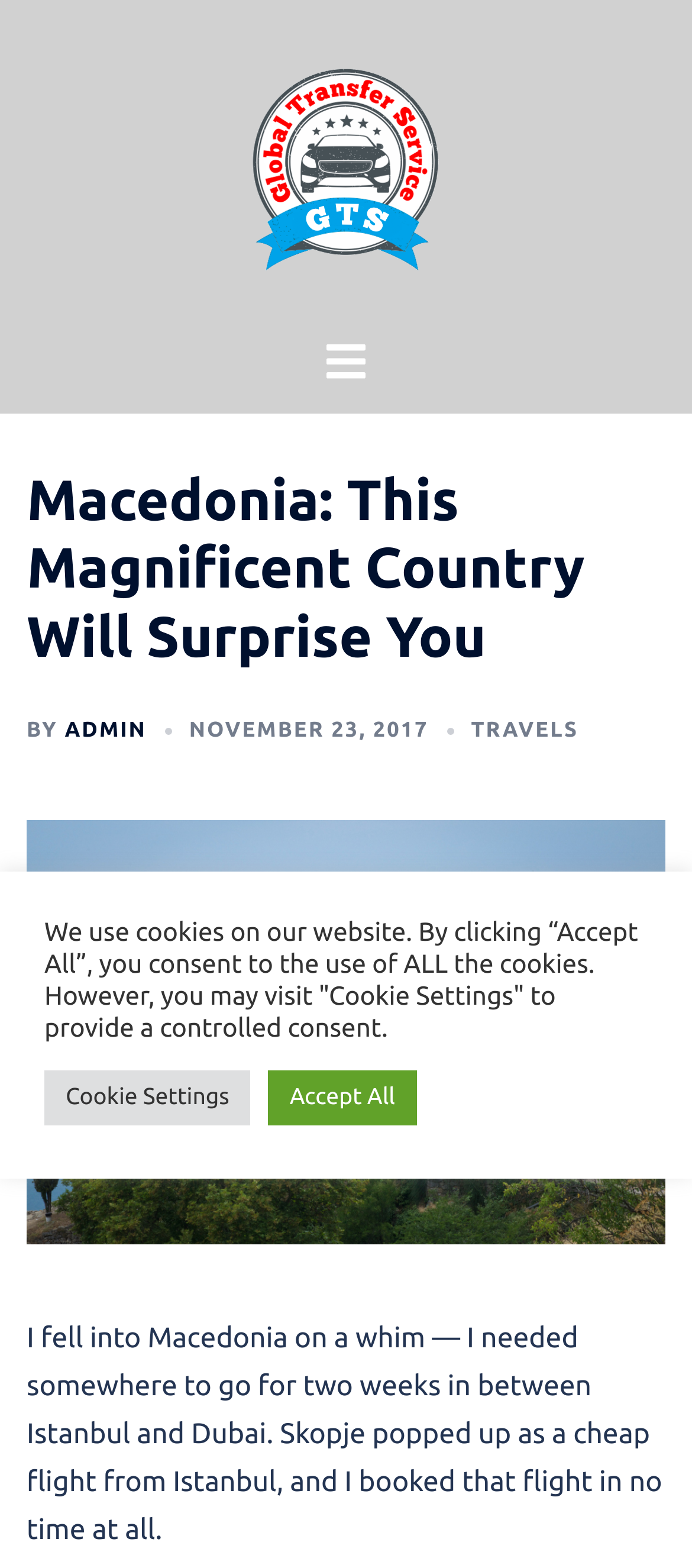Respond to the following question with a brief word or phrase:
What is the author's purpose of visiting Macedonia?

Whim